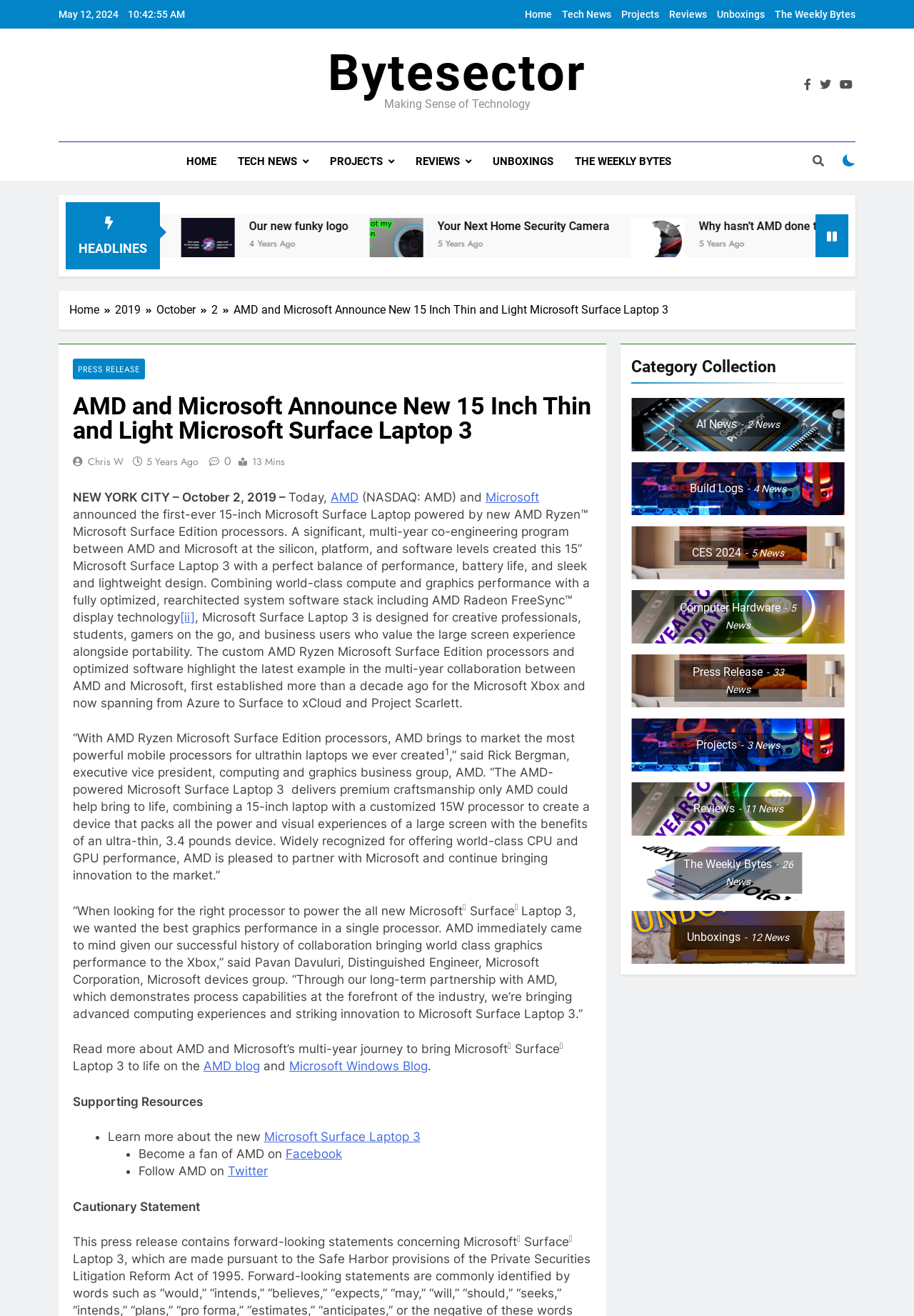Locate the coordinates of the bounding box for the clickable region that fulfills this instruction: "Click the 'Tech News' link".

[0.615, 0.007, 0.669, 0.015]